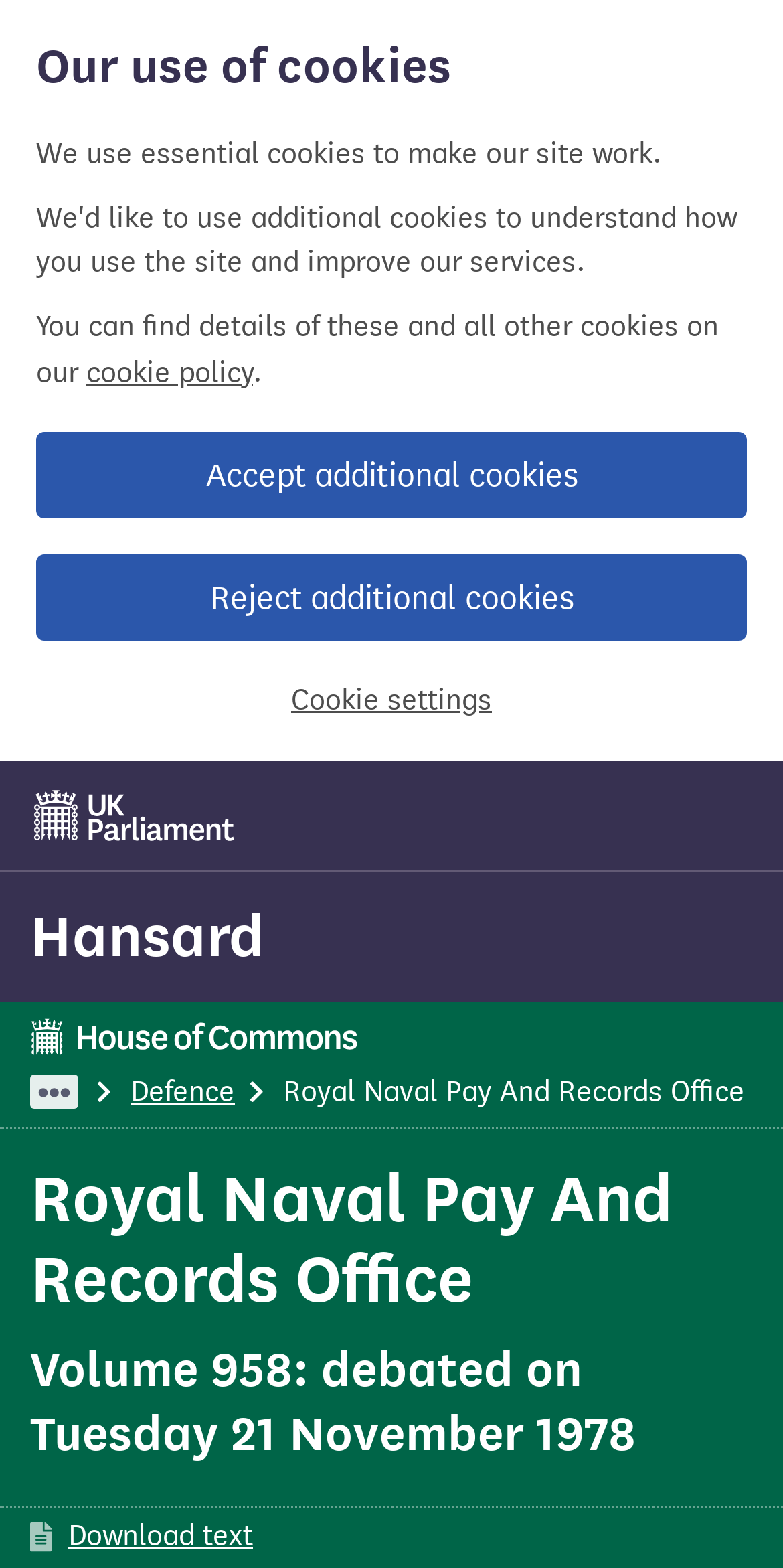Locate the bounding box coordinates of the element that needs to be clicked to carry out the instruction: "download text". The coordinates should be given as four float numbers ranging from 0 to 1, i.e., [left, top, right, bottom].

[0.038, 0.966, 0.323, 0.995]